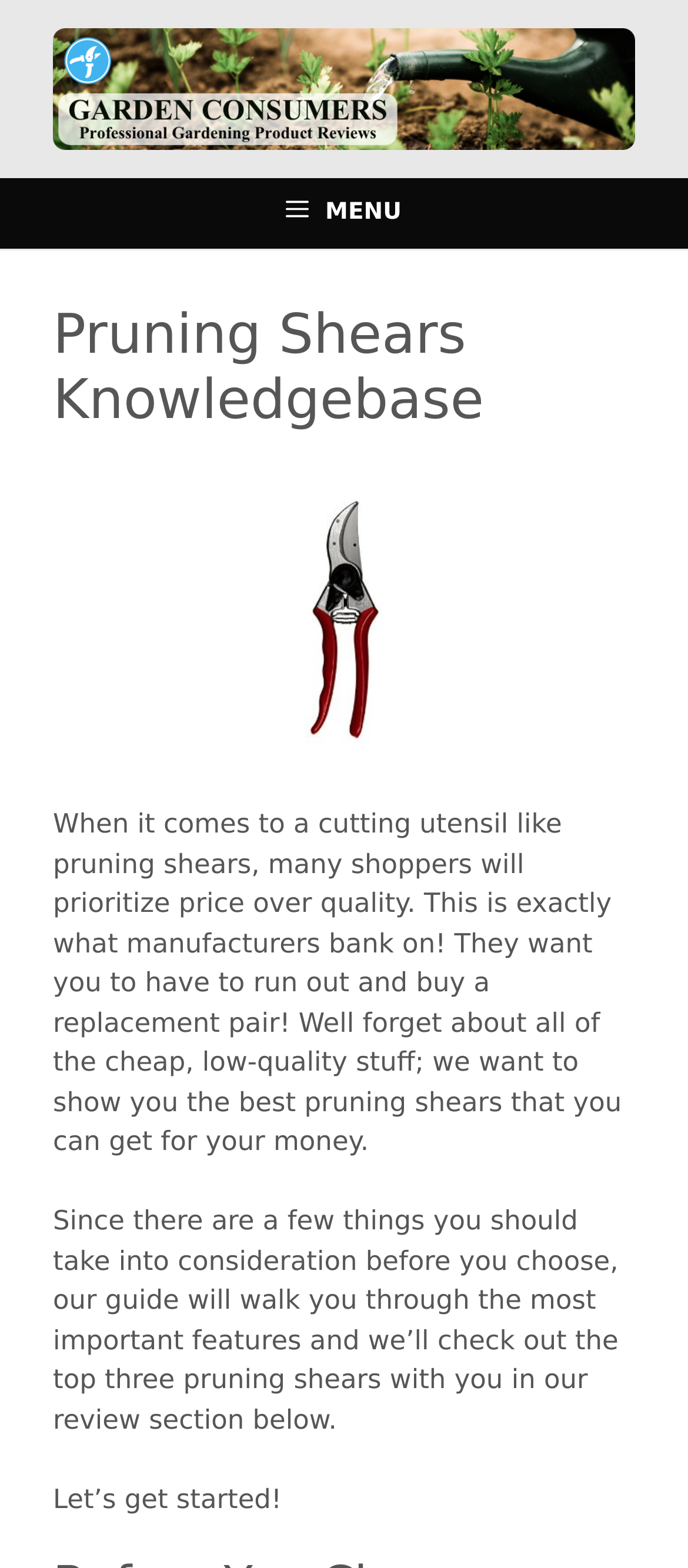Respond with a single word or phrase:
What is the primary consideration for many shoppers when buying pruning shears?

Price